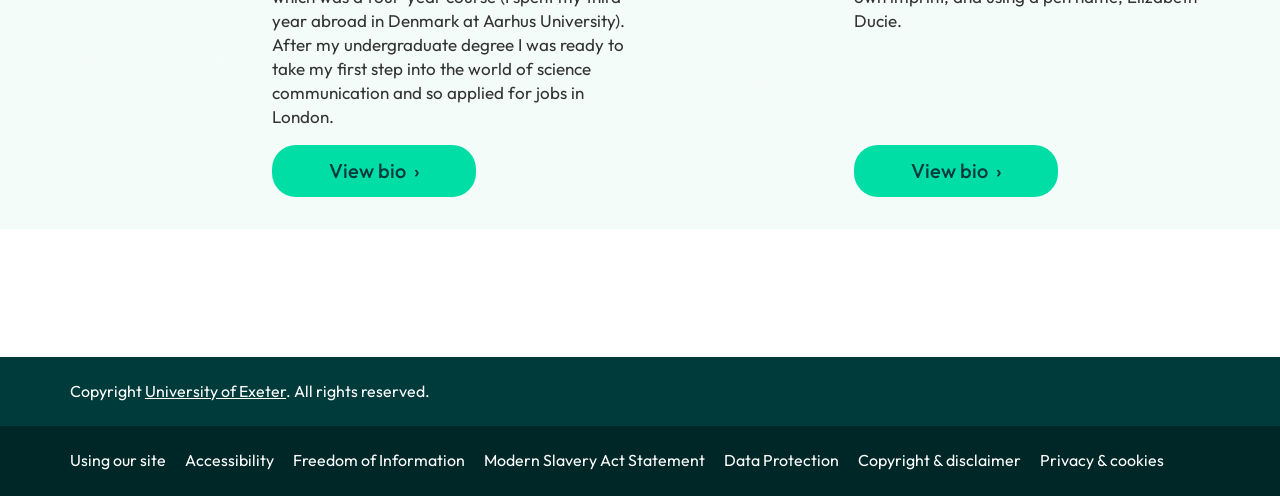Determine the bounding box for the described HTML element: "Data Protection". Ensure the coordinates are four float numbers between 0 and 1 in the format [left, top, right, bottom].

[0.566, 0.908, 0.668, 0.948]